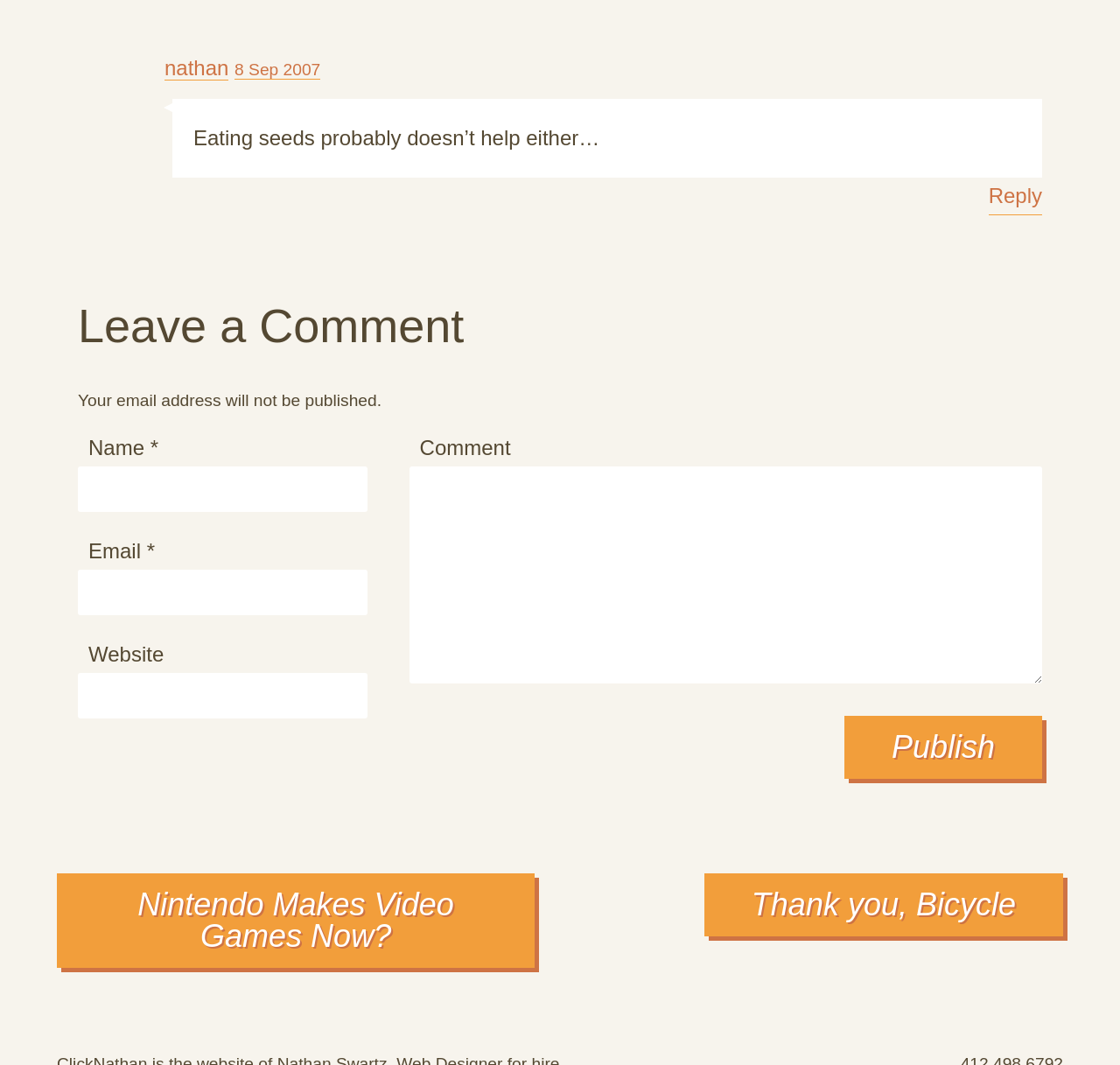Give the bounding box coordinates for this UI element: "parent_node: Website name="url"". The coordinates should be four float numbers between 0 and 1, arranged as [left, top, right, bottom].

[0.07, 0.632, 0.328, 0.674]